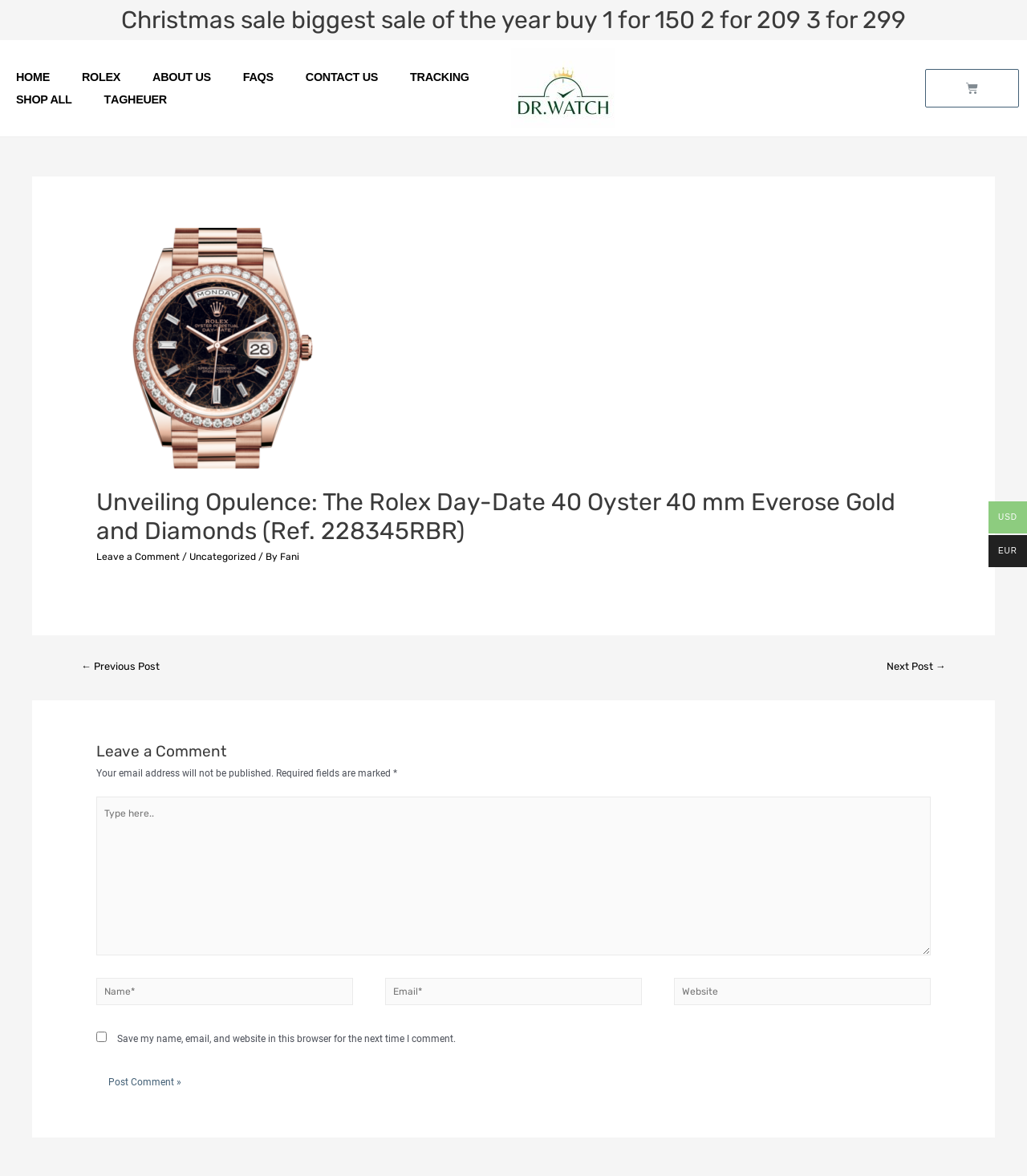Determine the bounding box coordinates for the region that must be clicked to execute the following instruction: "Type in the comment box".

[0.094, 0.677, 0.906, 0.813]